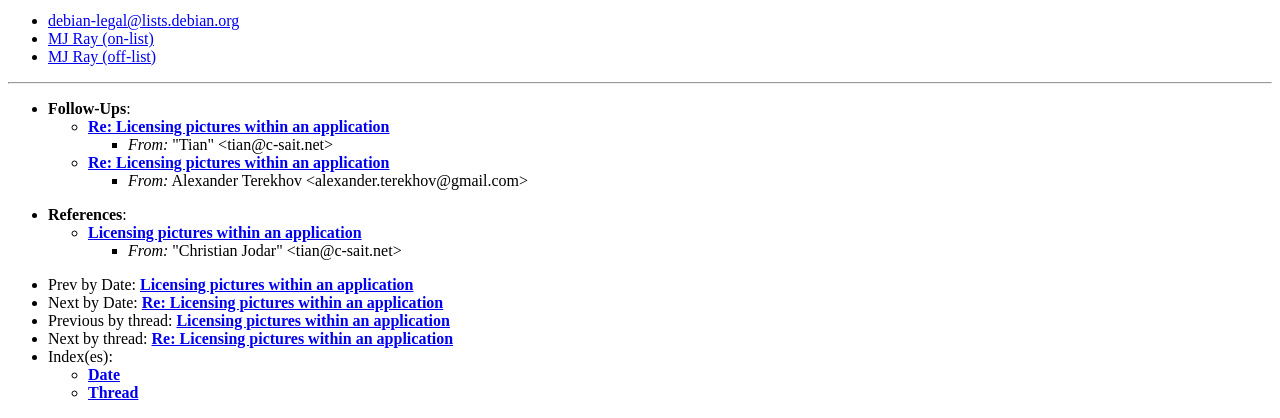Give a one-word or short phrase answer to the question: 
What is the title of the first thread?

Licensing pictures within an application